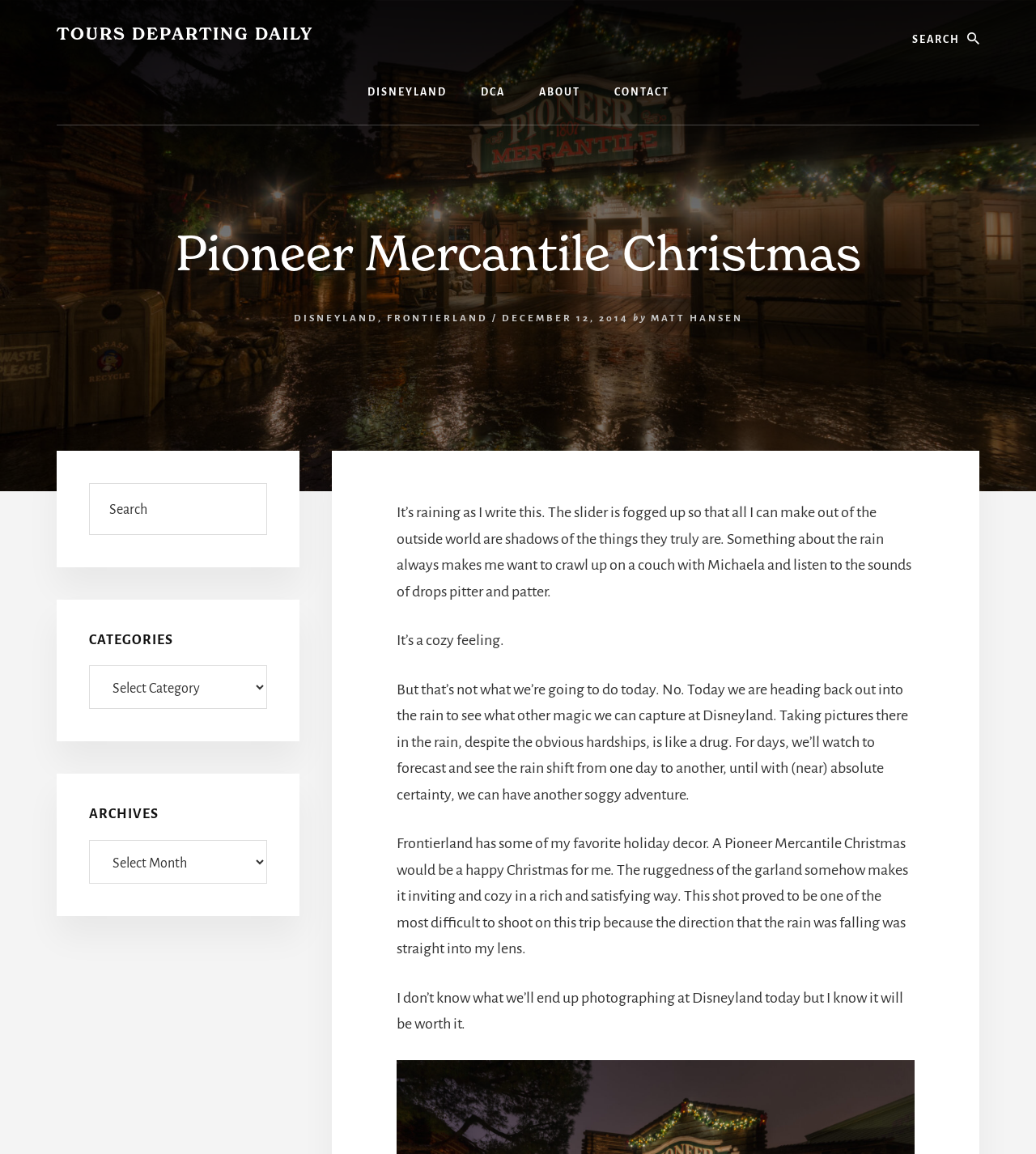Identify the bounding box coordinates of the clickable region required to complete the instruction: "Read the blog post". The coordinates should be given as four float numbers within the range of 0 and 1, i.e., [left, top, right, bottom].

[0.383, 0.437, 0.88, 0.52]